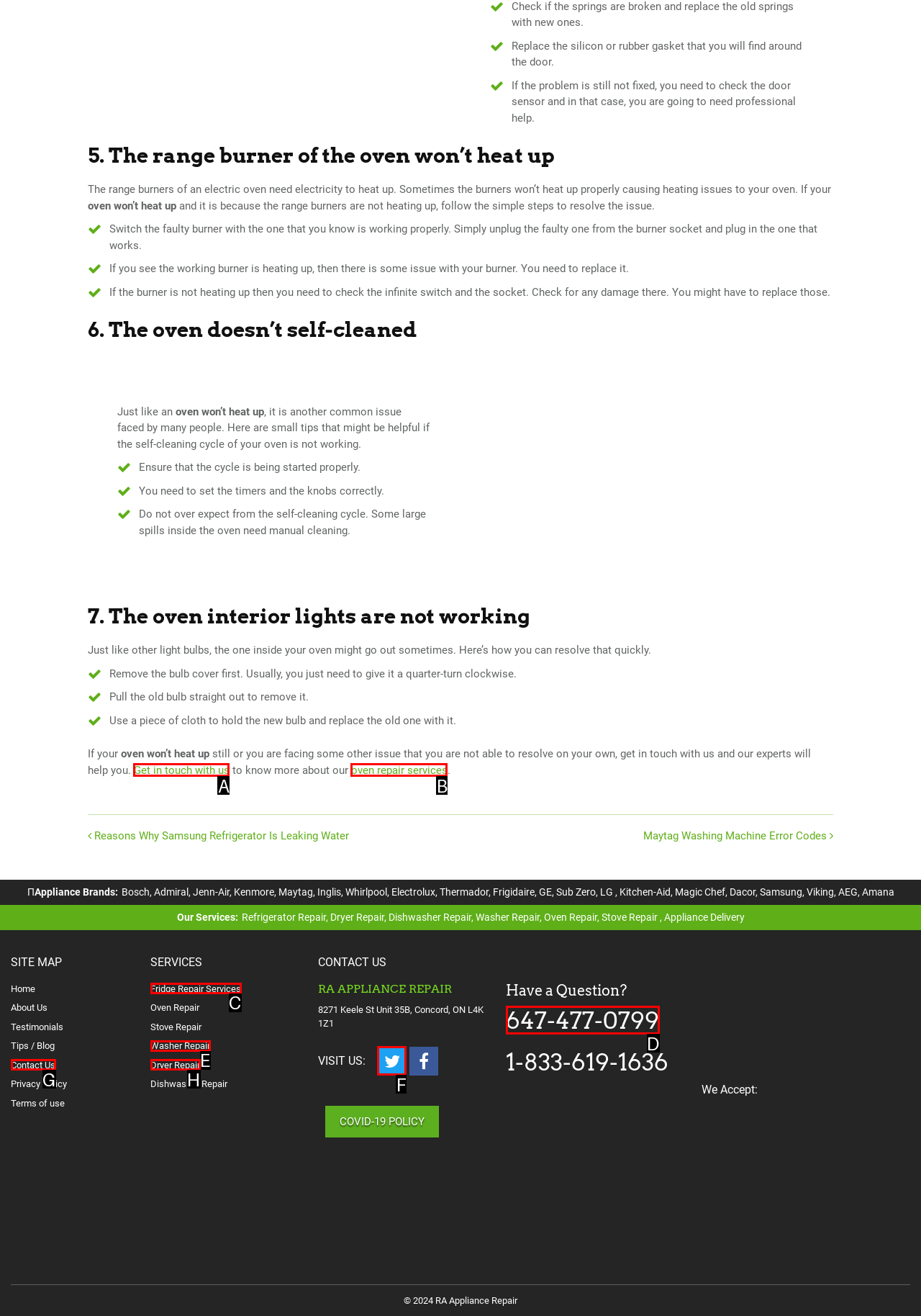Select the letter of the UI element that matches this task: Click the 'Fridge Repair Services' link
Provide the answer as the letter of the correct choice.

C